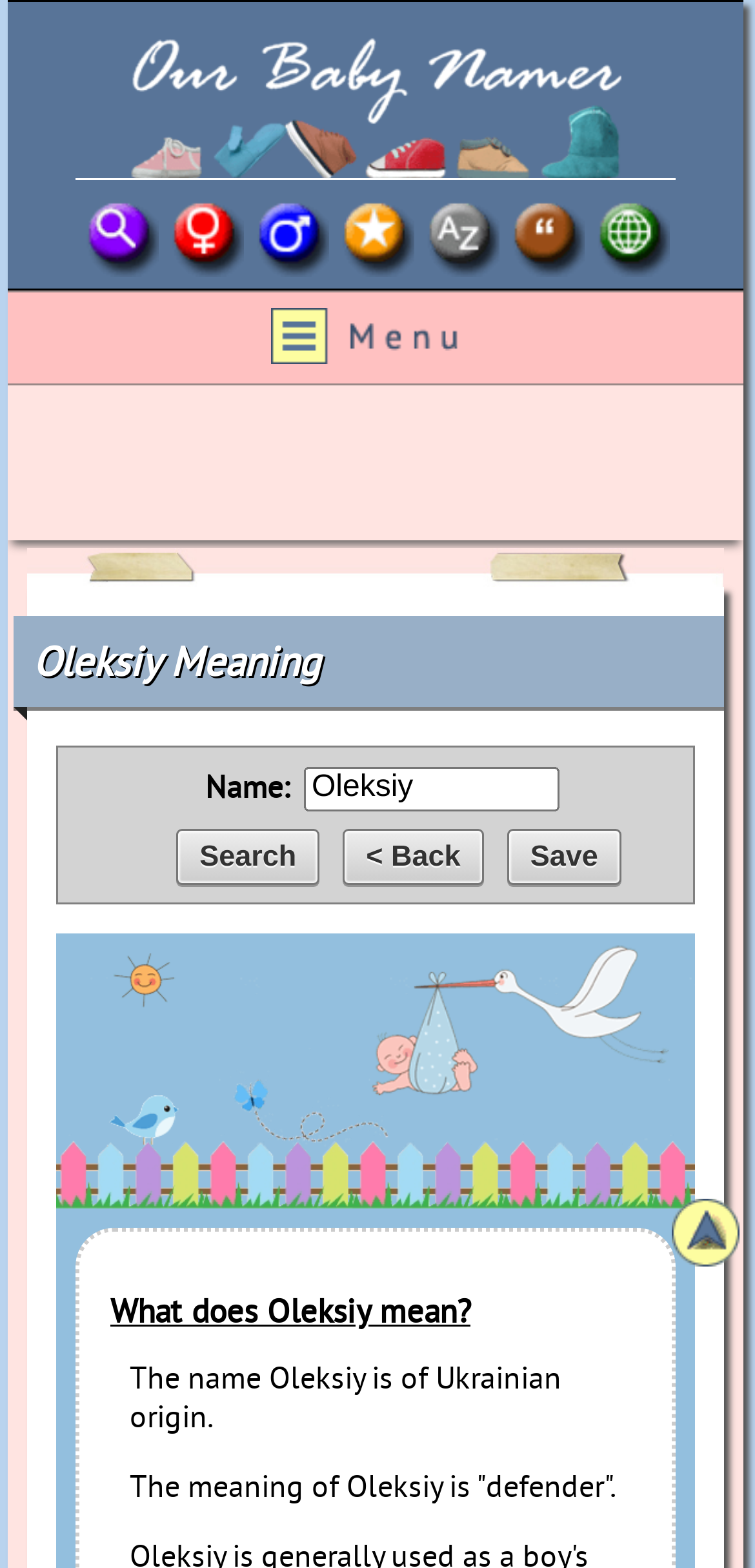Please identify the coordinates of the bounding box that should be clicked to fulfill this instruction: "Expand or collapse the global hierarchy".

None